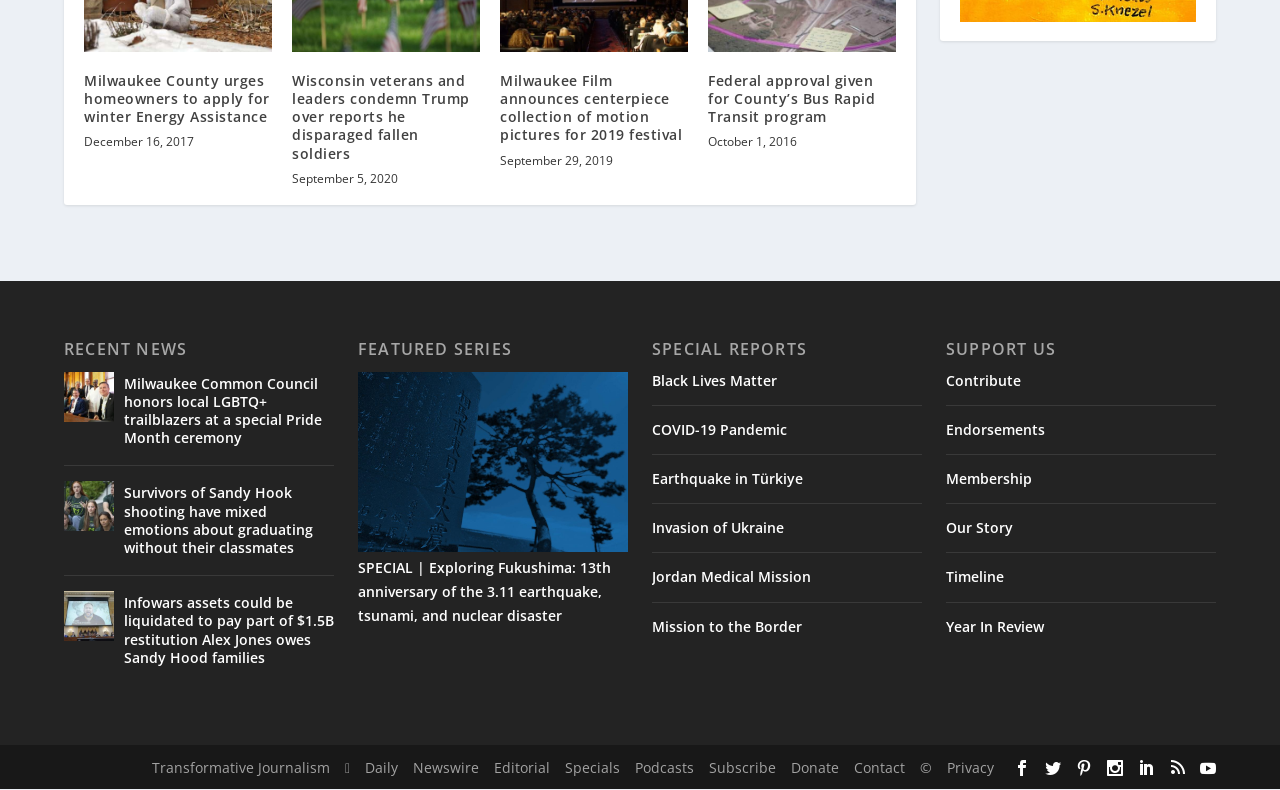Show the bounding box coordinates of the element that should be clicked to complete the task: "Check out recent news".

[0.05, 0.414, 0.261, 0.435]